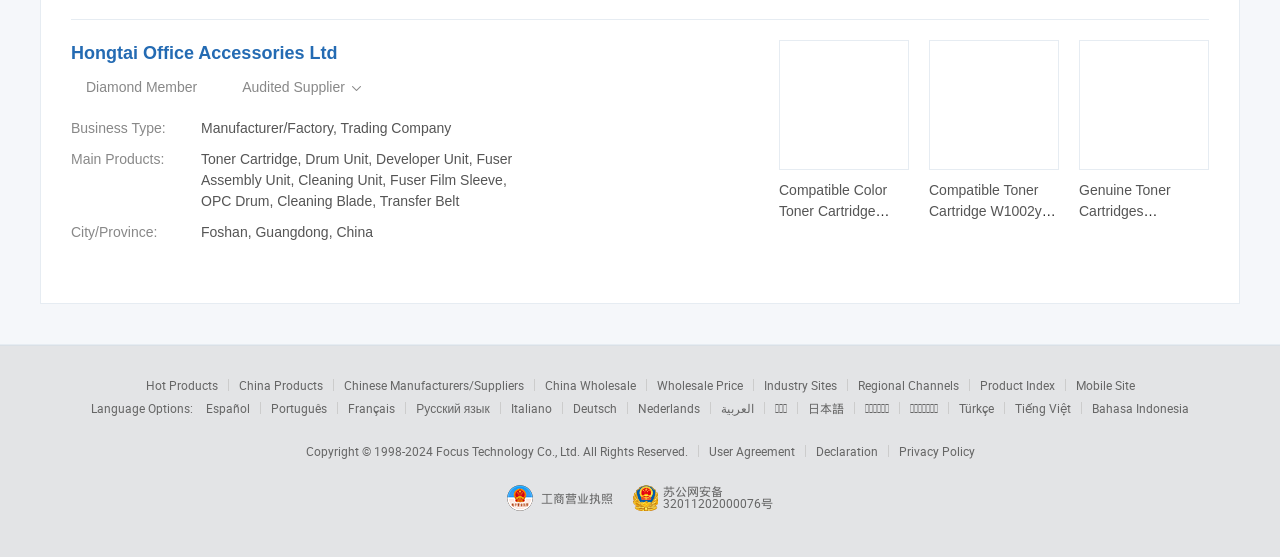Please provide the bounding box coordinate of the region that matches the element description: Meet the Cast. Coordinates should be in the format (top-left x, top-left y, bottom-right x, bottom-right y) and all values should be between 0 and 1.

None